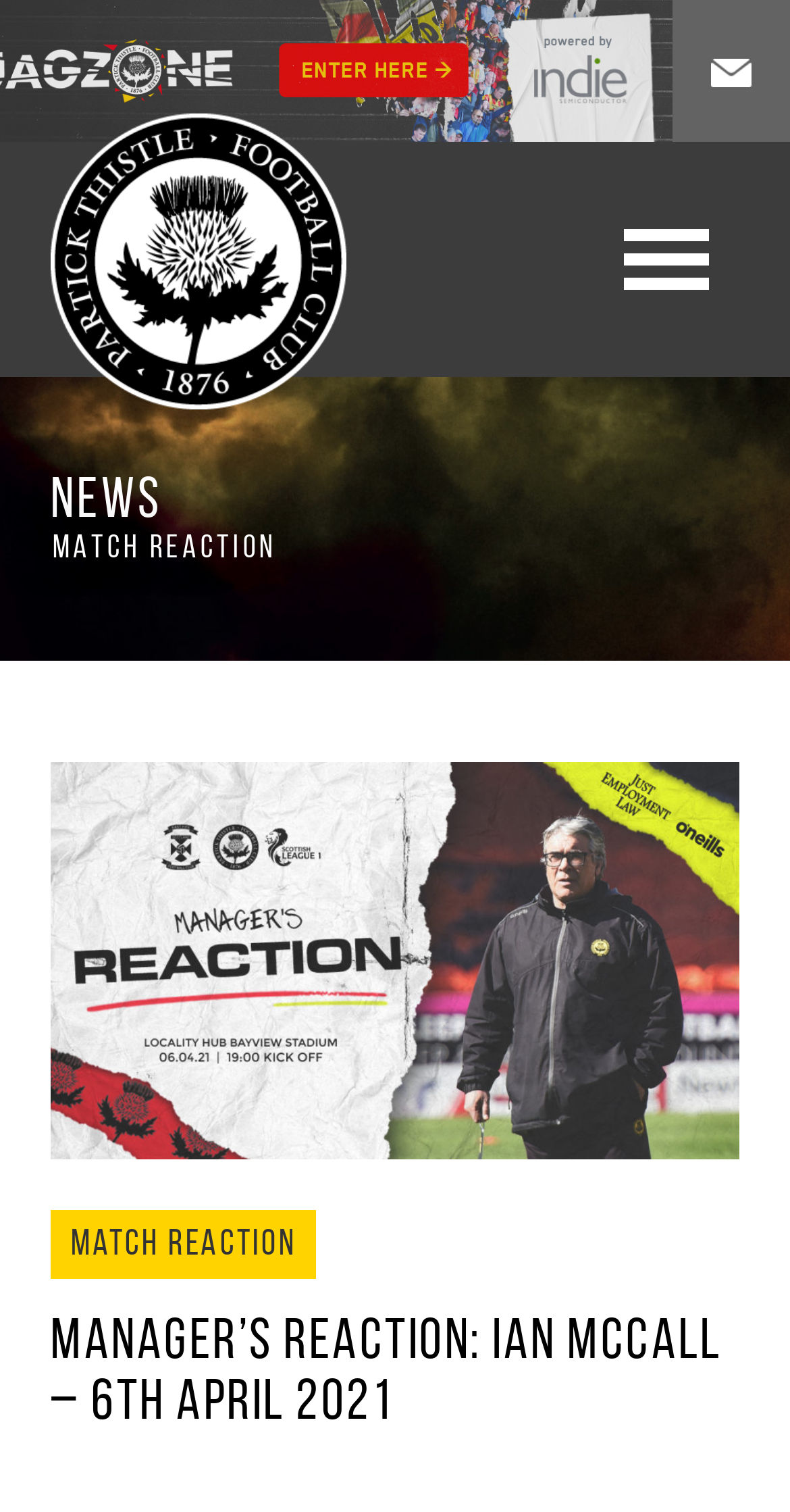Provide a thorough description of the webpage you see.

The webpage appears to be an article page from Partick Thistle FC, a football club. At the top left corner, there is a Partick Thistle FC logo, accompanied by a link to the logo. To the right of the logo, there are two links: one is a blank link, and the other is "Join our mailing list" with a corresponding image. 

Below the logo and links, there are two headings: "NEWS" and "MATCH REACTION", which are positioned side by side. 

The main content of the webpage is a news article, with a heading "Manager’s Reaction: Ian McCall – 6th April 2021" that spans almost the entire width of the page, located near the top. 

There is a subheading "Match Reaction" positioned below the main heading, but still near the top of the page. The article itself is not explicitly described in the accessibility tree, but based on the meta description, it appears to be about a match between Partick Thistle and East Fife, which ended in a 2-2 draw.